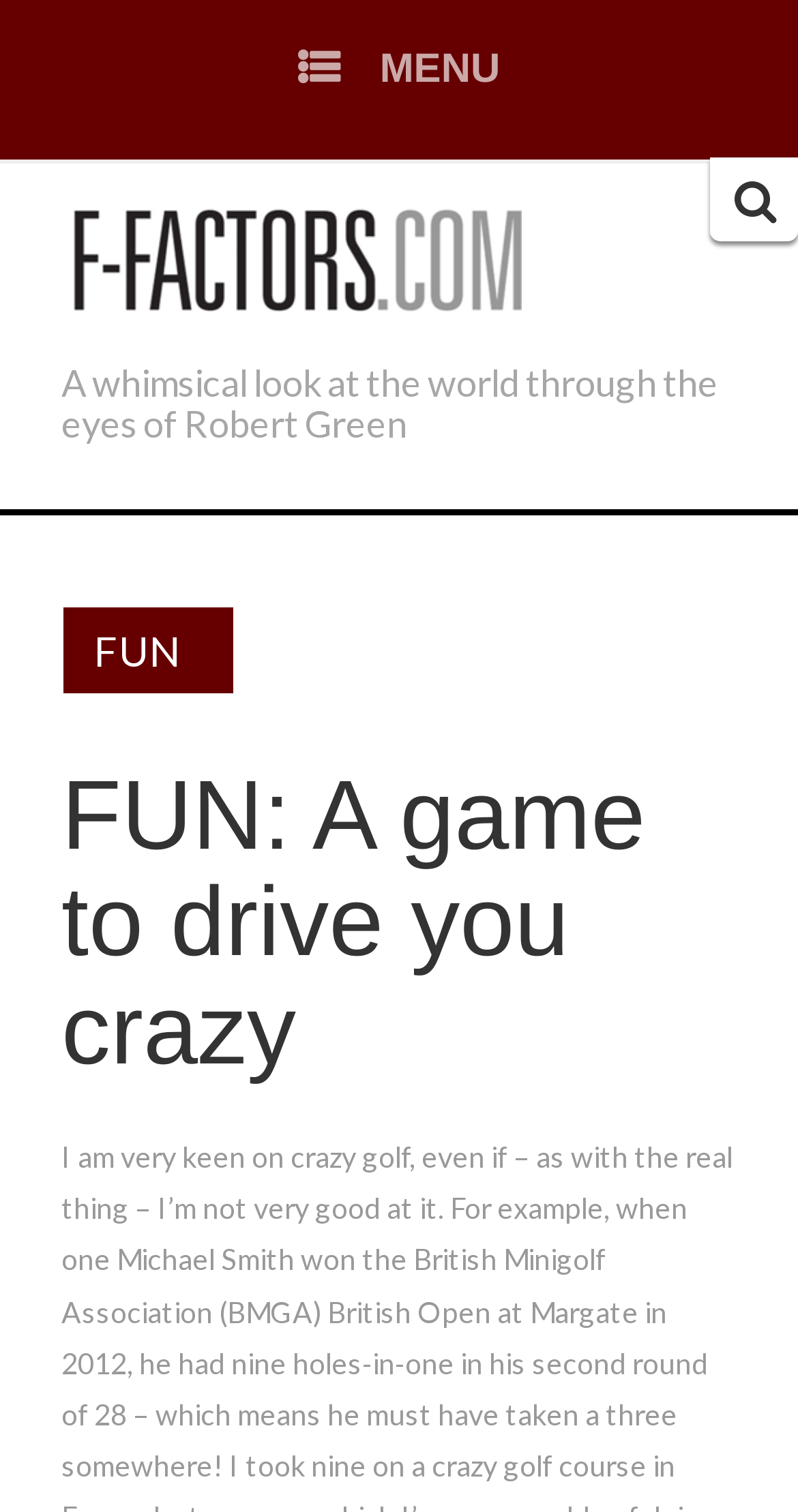Please provide a detailed answer to the question below by examining the image:
What is the name of the game?

The name of the game can be found in the heading elements of the webpage. Specifically, the heading element with the text 'FUN: A game to drive you crazy' suggests that the name of the game is 'FUN'.